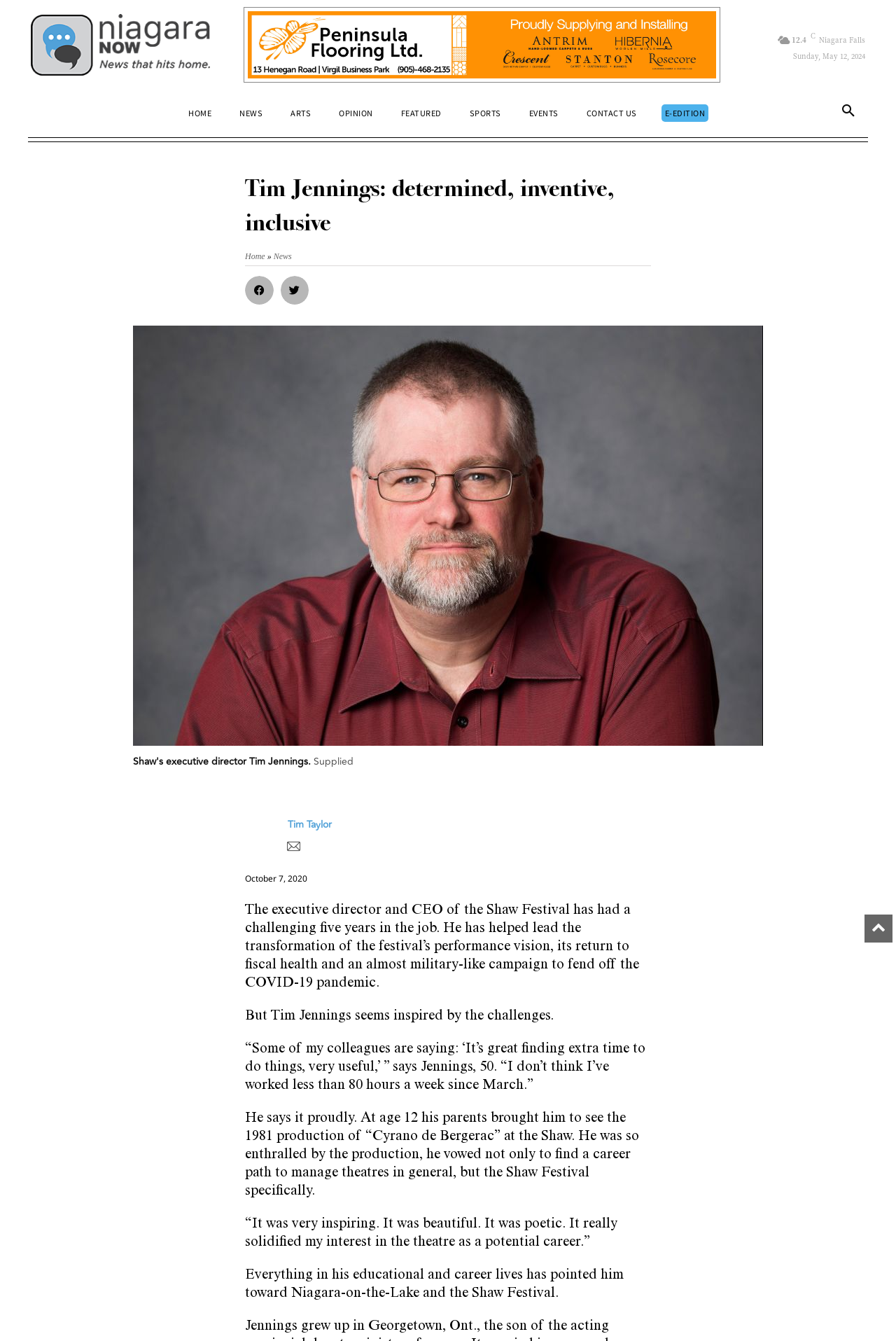Determine the bounding box coordinates for the clickable element to execute this instruction: "Go to home page". Provide the coordinates as four float numbers between 0 and 1, i.e., [left, top, right, bottom].

[0.206, 0.078, 0.24, 0.091]